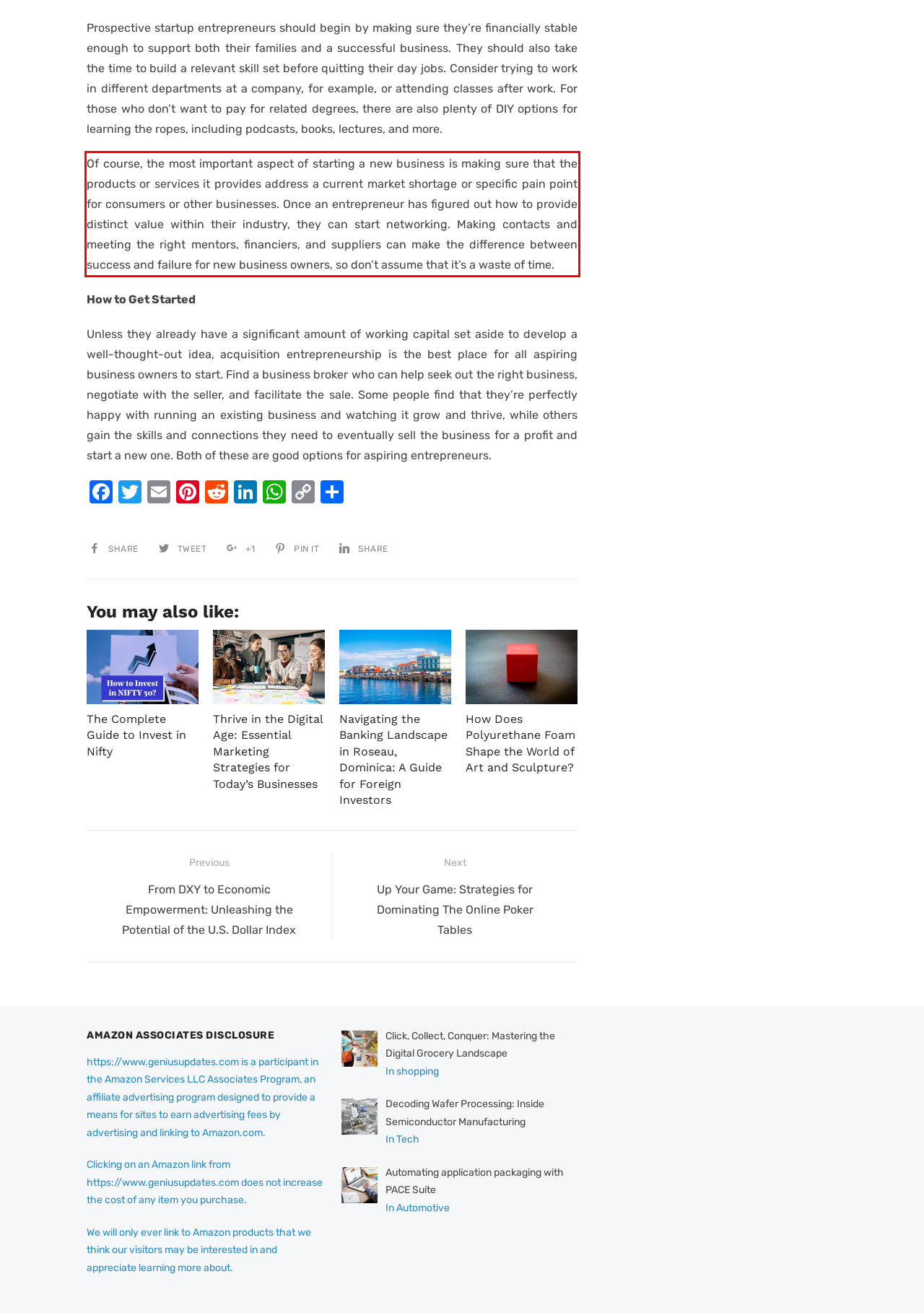Given a screenshot of a webpage, locate the red bounding box and extract the text it encloses.

Of course, the most important aspect of starting a new business is making sure that the products or services it provides address a current market shortage or specific pain point for consumers or other businesses. Once an entrepreneur has figured out how to provide distinct value within their industry, they can start networking. Making contacts and meeting the right mentors, financiers, and suppliers can make the difference between success and failure for new business owners, so don’t assume that it’s a waste of time.